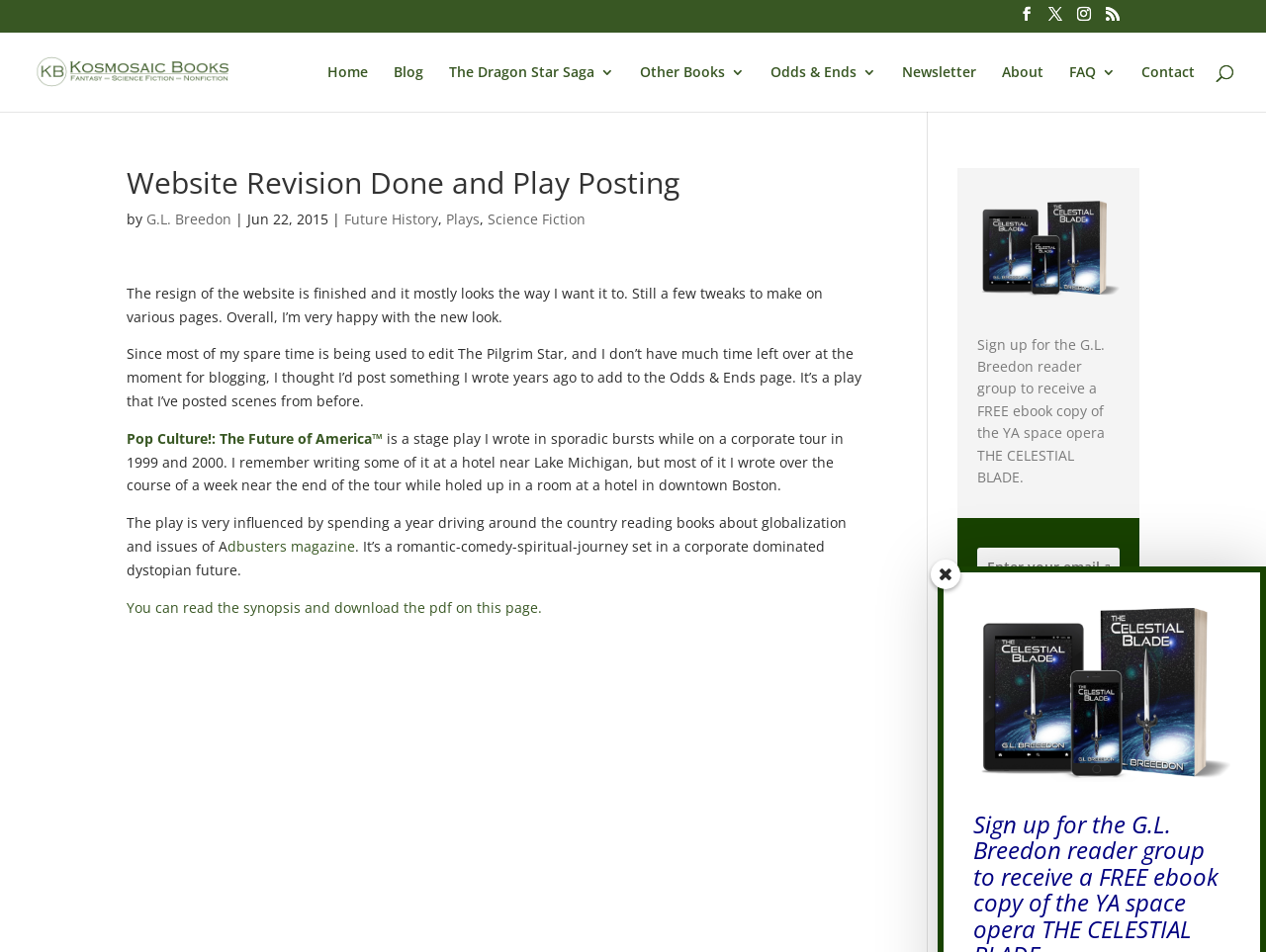Could you find the bounding box coordinates of the clickable area to complete this instruction: "View the Archives"?

[0.756, 0.749, 0.9, 0.778]